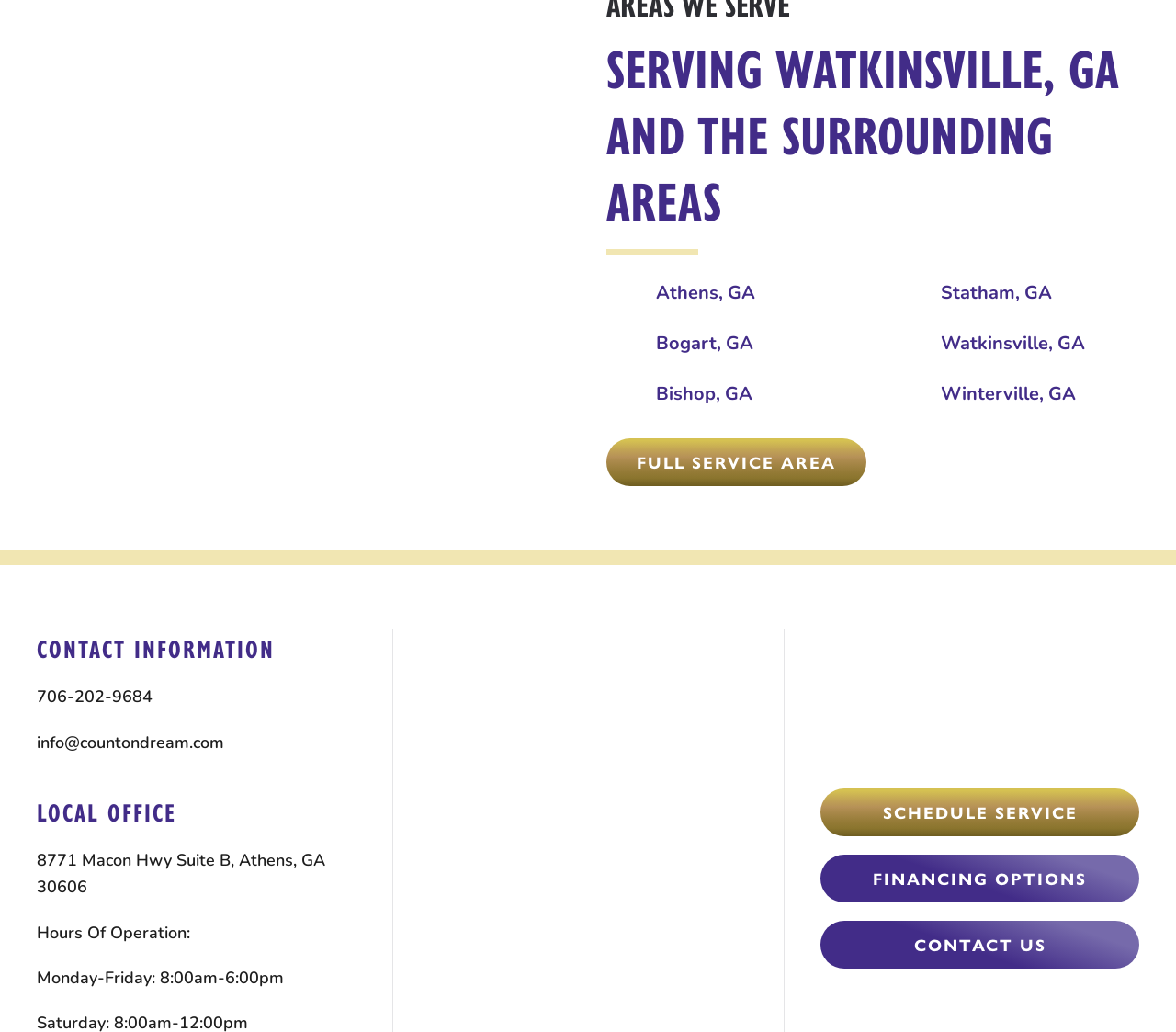Locate the bounding box coordinates of the element's region that should be clicked to carry out the following instruction: "View contact information". The coordinates need to be four float numbers between 0 and 1, i.e., [left, top, right, bottom].

[0.031, 0.61, 0.302, 0.645]